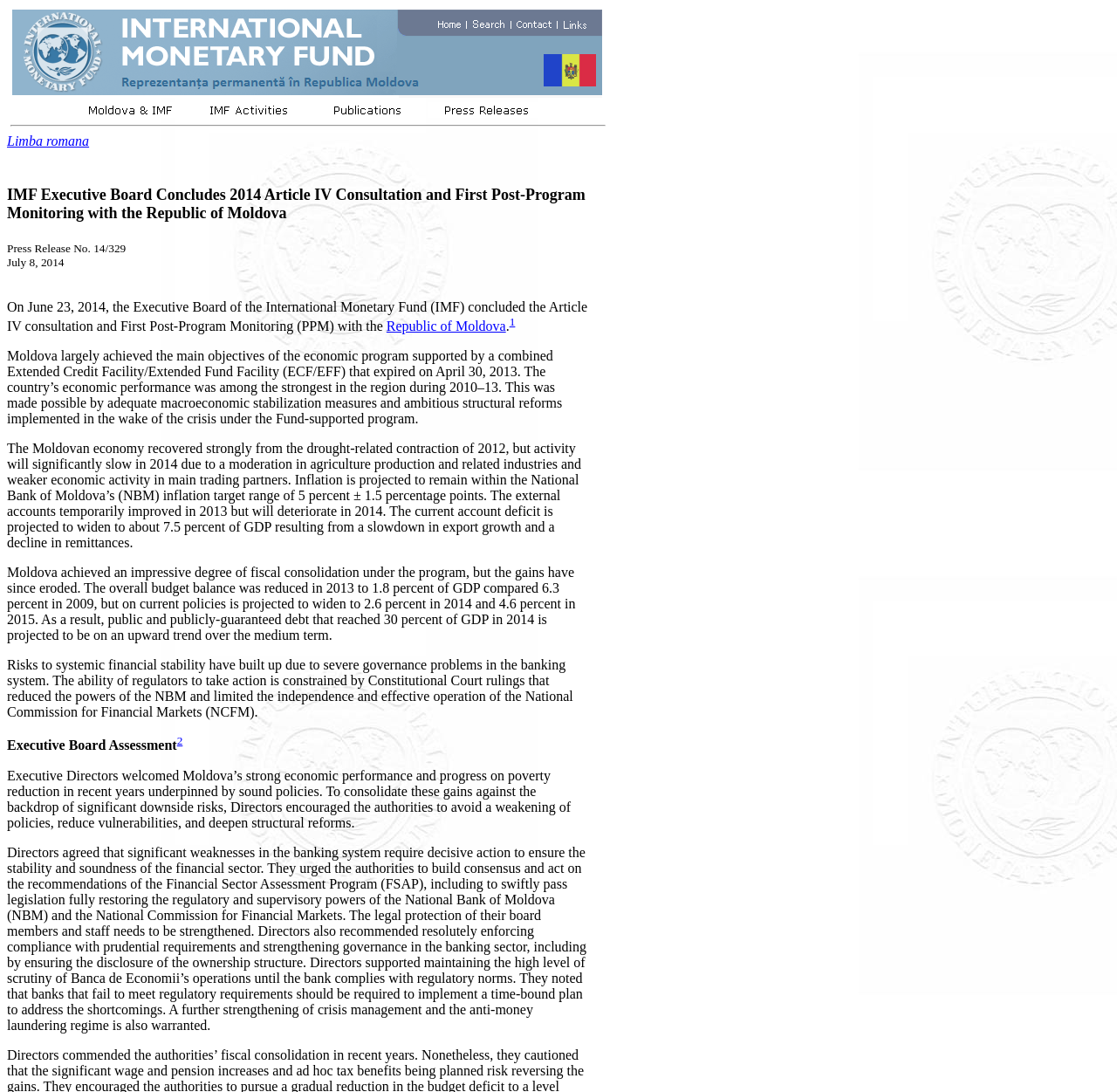What is the date of the press release?
Refer to the image and provide a one-word or short phrase answer.

July 8, 2014